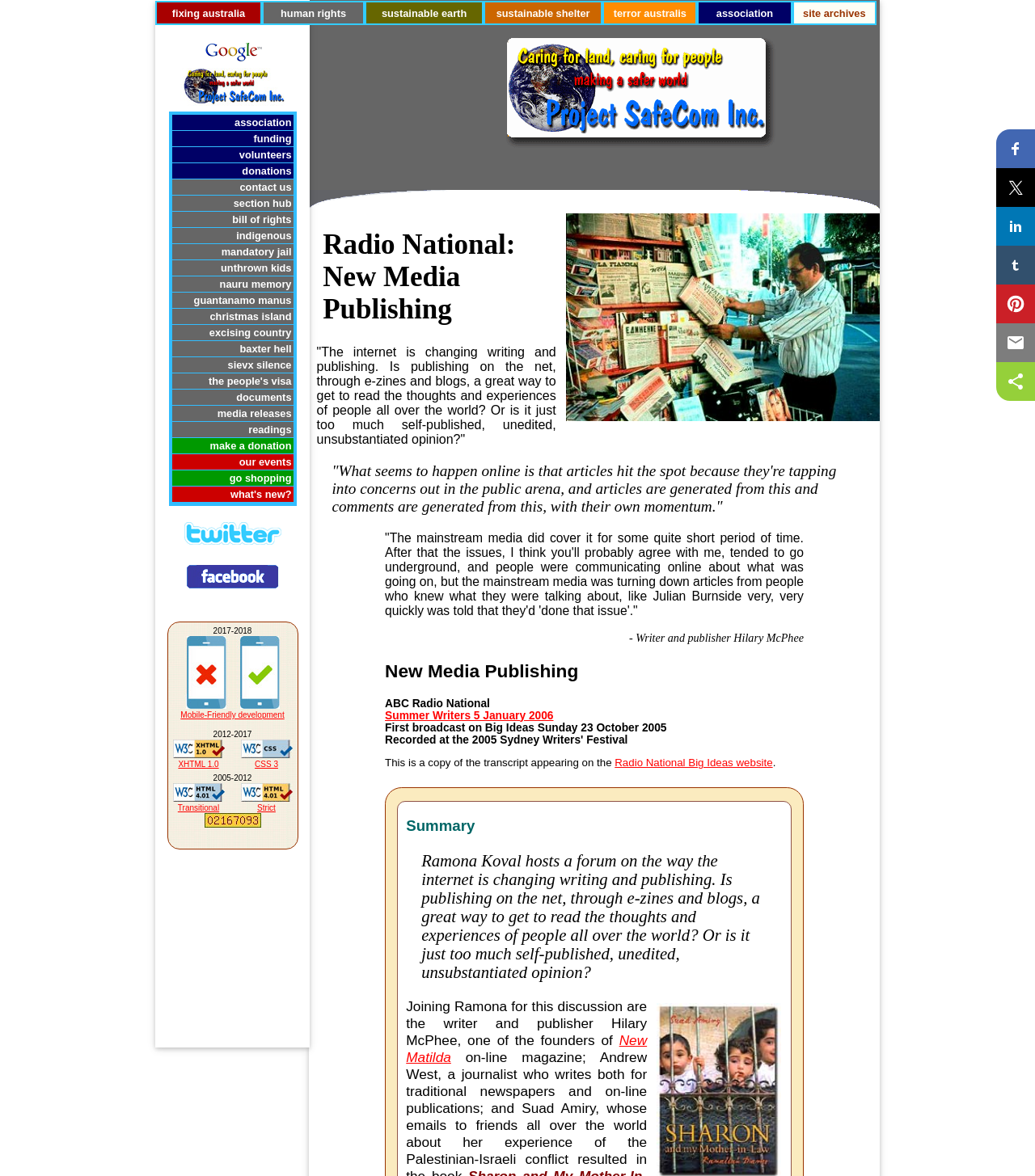Identify the bounding box coordinates for the region to click in order to carry out this instruction: "Listen to Summer Writers 5 January 2006". Provide the coordinates using four float numbers between 0 and 1, formatted as [left, top, right, bottom].

[0.372, 0.603, 0.535, 0.613]